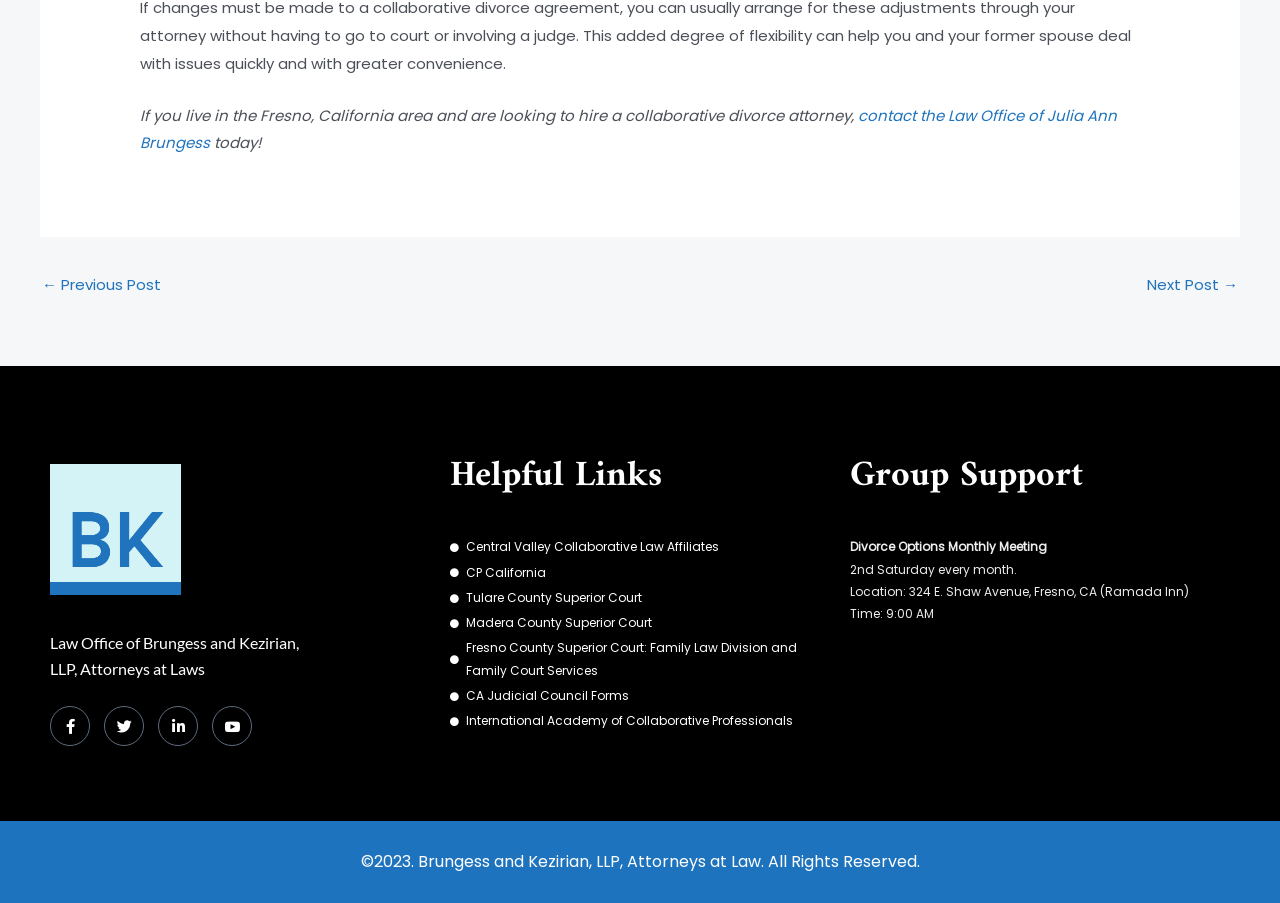Answer the question using only one word or a concise phrase: What is the location of the Divorce Options Monthly Meeting?

324 E. Shaw Avenue, Fresno, CA